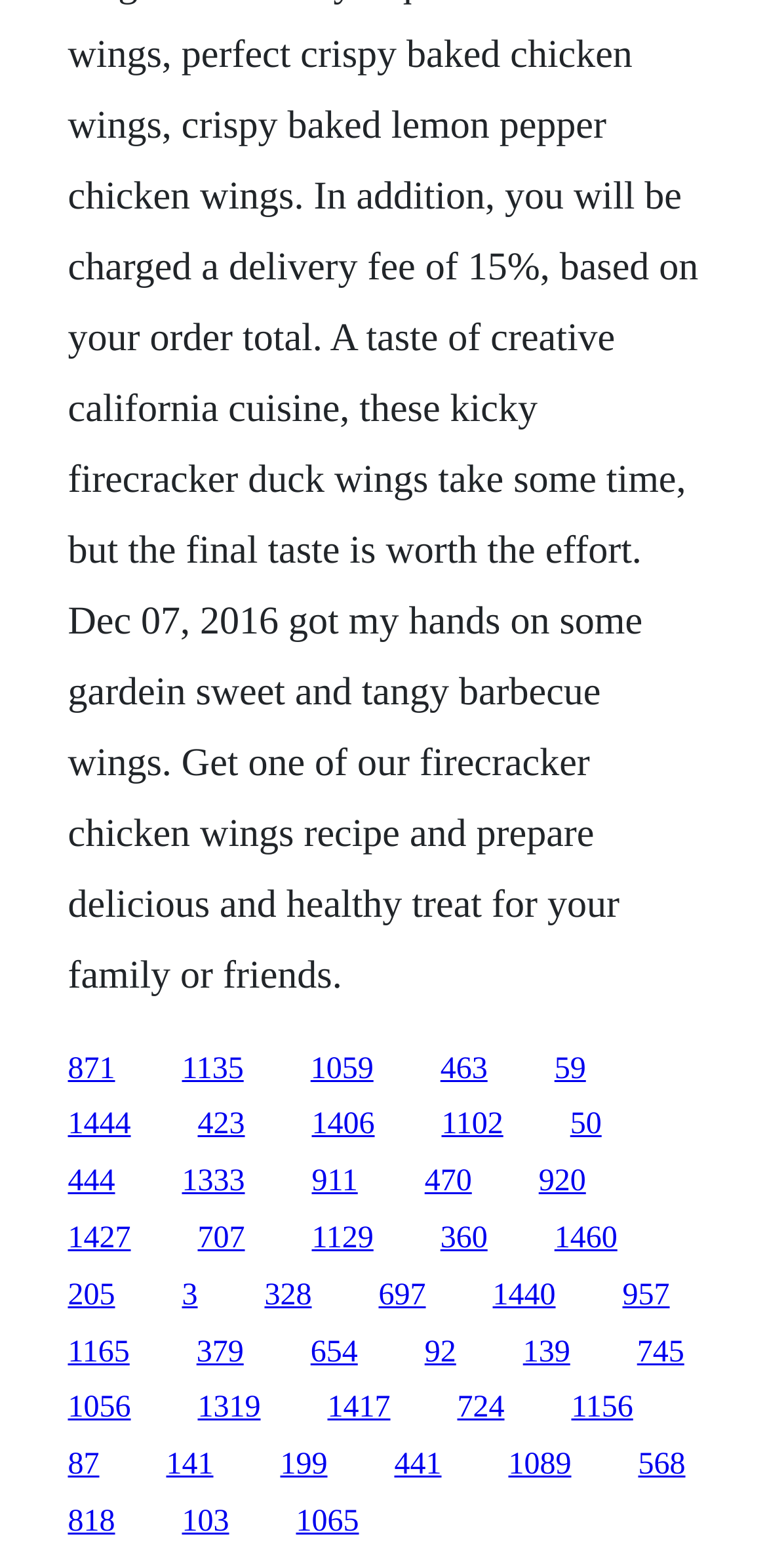Determine the bounding box coordinates of the region that needs to be clicked to achieve the task: "click the first link".

[0.088, 0.671, 0.15, 0.692]